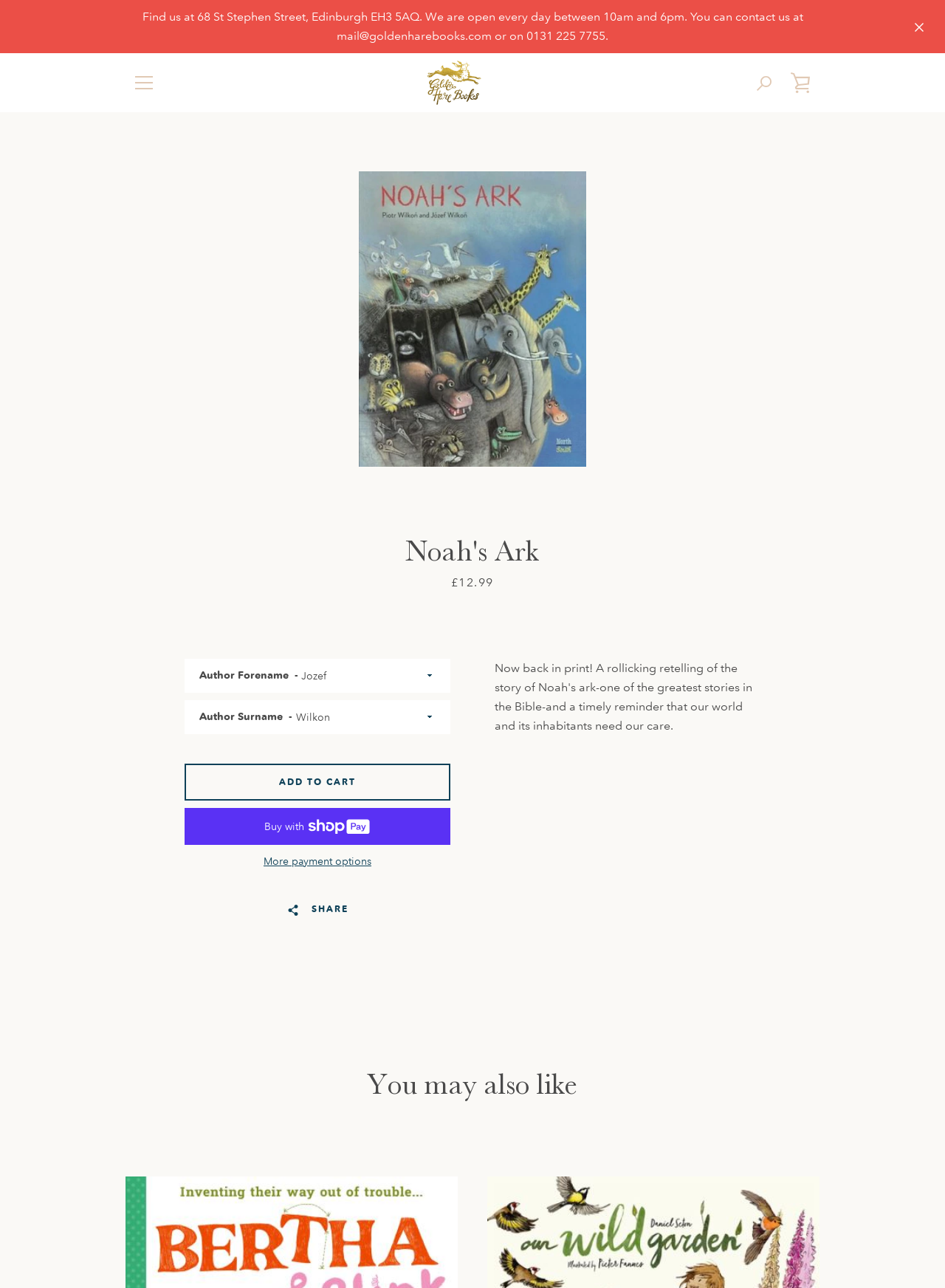Please provide the bounding box coordinates for the element that needs to be clicked to perform the following instruction: "Subscribe for updates". The coordinates should be given as four float numbers between 0 and 1, i.e., [left, top, right, bottom].

[0.777, 0.571, 0.859, 0.581]